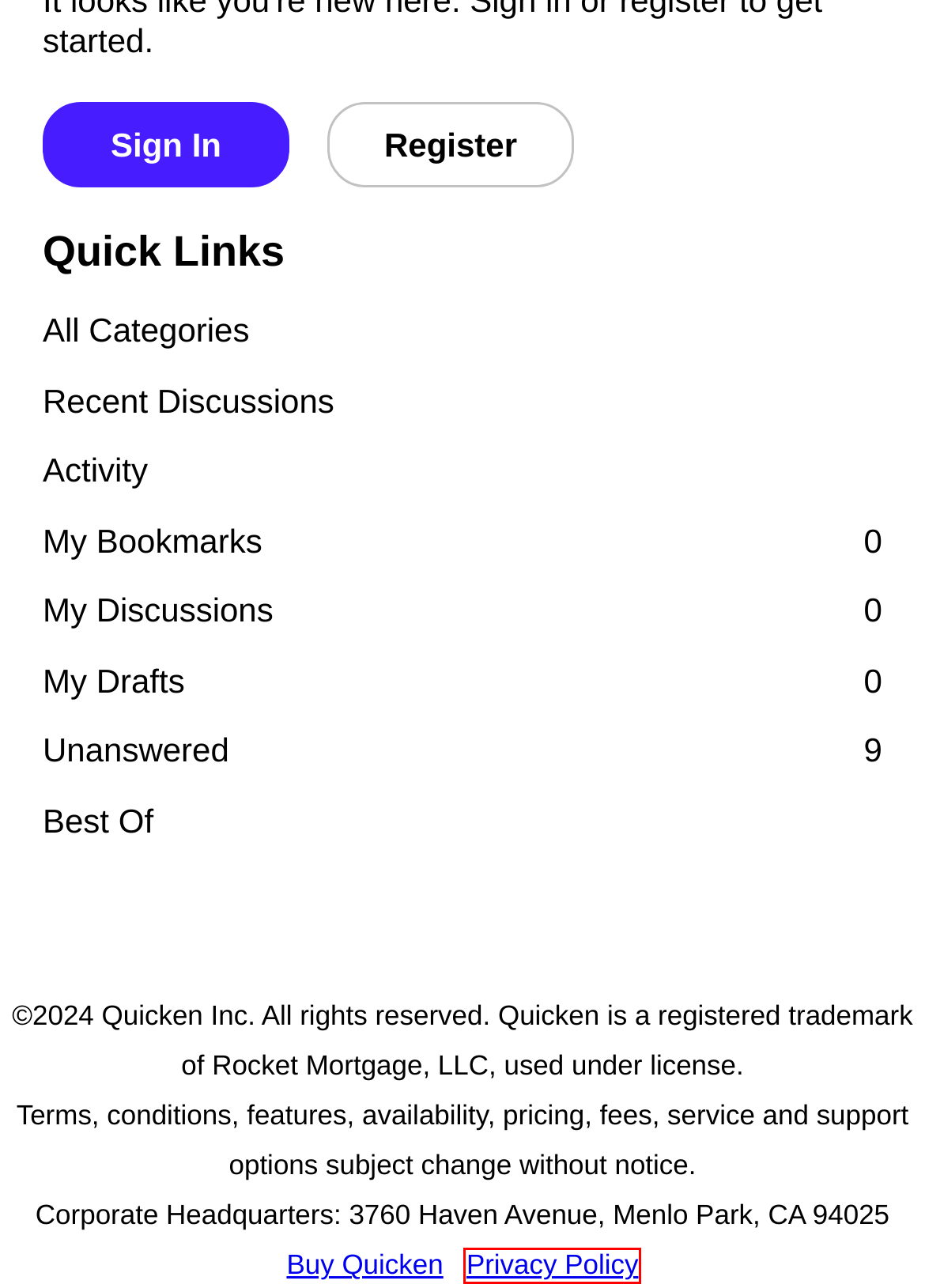Observe the provided screenshot of a webpage with a red bounding box around a specific UI element. Choose the webpage description that best fits the new webpage after you click on the highlighted element. These are your options:
A. Unanswered Questions — Quicken
B. Quicken Community
C. Privacy Highlights for Quicken Customers | Quicken
D. Quicken Classic for Windows — Quicken
E. Home - Quicken
F. Quicken Jared — Quicken
G. Best Of — Quicken
H. NotACPA — Quicken

C